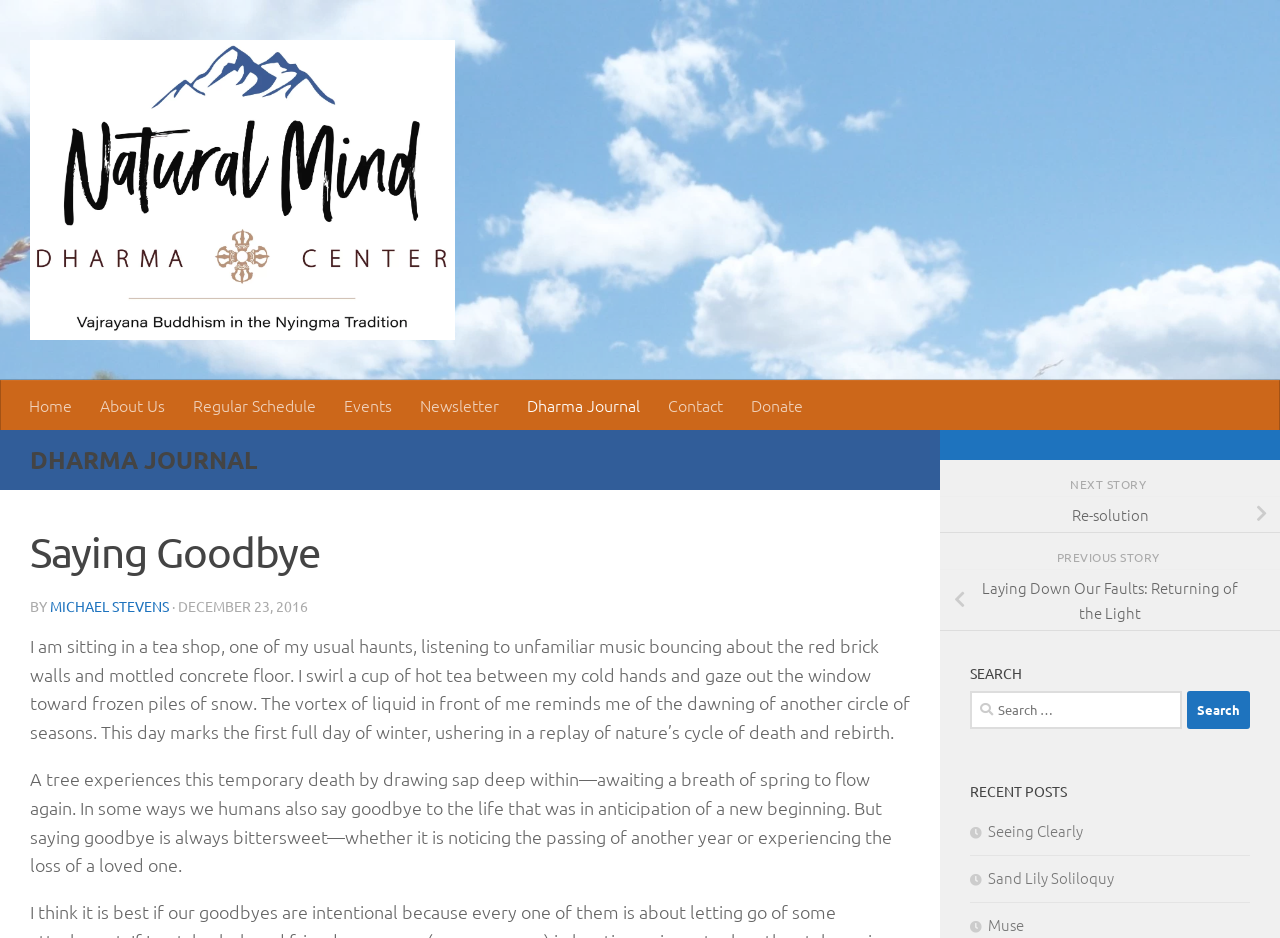Describe all significant elements and features of the webpage.

The webpage is about the Natural Mind Dharma Center, with a focus on a specific article titled "Saying Goodbye". At the top left, there is a link to skip to the content, followed by the center's logo and a navigation menu with links to various sections such as Home, About Us, Regular Schedule, Events, Newsletter, Dharma Journal, Contact, and Donate.

Below the navigation menu, there is a prominent article section with a heading "Saying Goodbye" and a subheading "BY MICHAEL STEVENS" along with the date "DECEMBER 23, 2016". The article is a reflective piece about the changing of the seasons and the cycle of death and rebirth, with the author describing a scene in a tea shop and drawing parallels between nature's cycles and human experiences.

To the right of the article, there are links to navigate to the next or previous story, as well as a search bar with a heading "SEARCH" and a button to submit the search query. Below the search bar, there is a section titled "RECENT POSTS" with links to three recent articles, each with an icon and a brief title.

Overall, the webpage has a clean and organized layout, with a focus on presenting the article and providing easy navigation to other sections of the website.